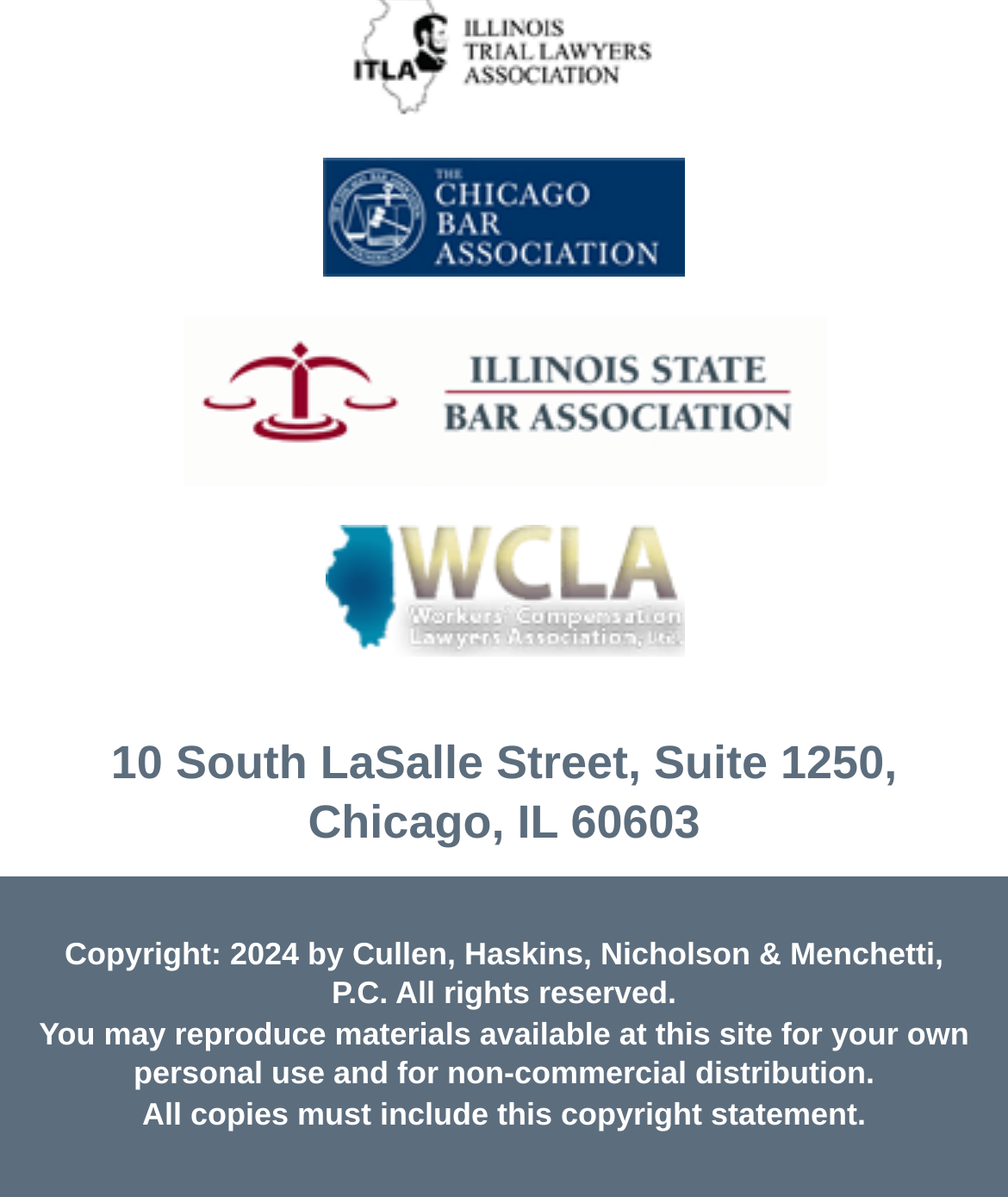Give a short answer using one word or phrase for the question:
What must be included in all copies?

This copyright statement